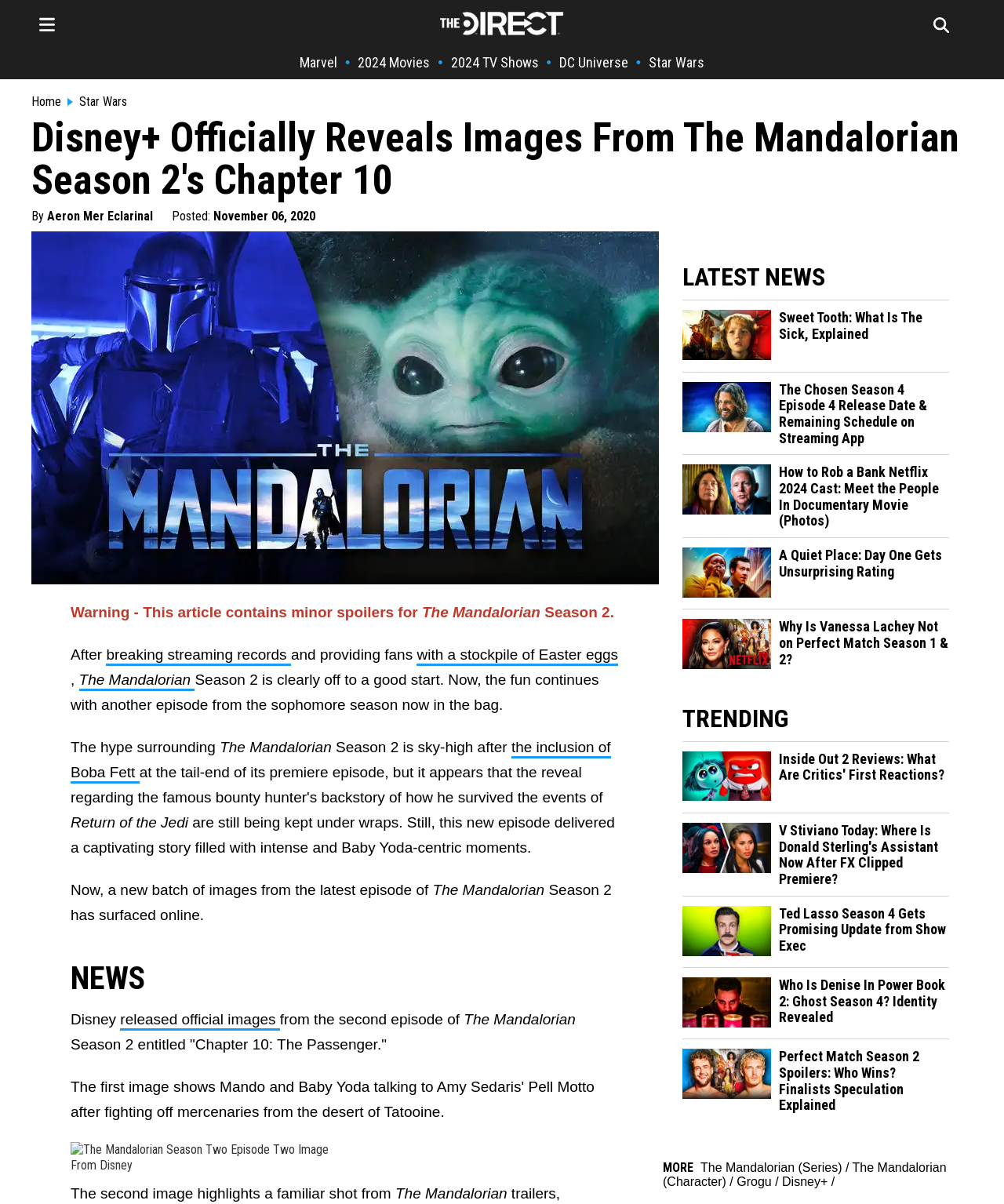Determine the bounding box coordinates of the element that should be clicked to execute the following command: "Read the article about The Mandalorian Season 2".

[0.031, 0.097, 0.969, 0.167]